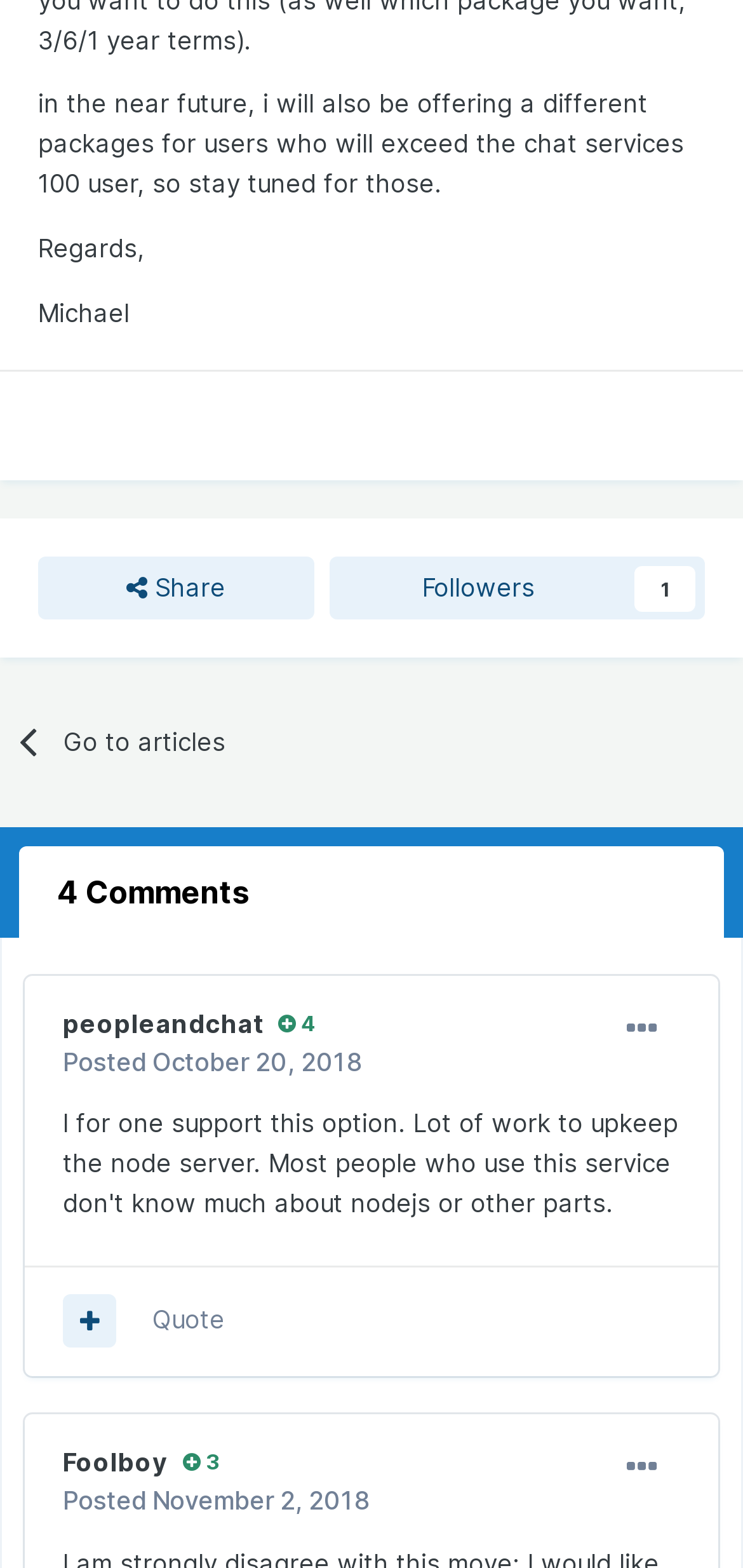How many followers does the user have?
Please analyze the image and answer the question with as much detail as possible.

The number of followers is indicated by the link 'Followers 1' on the webpage.